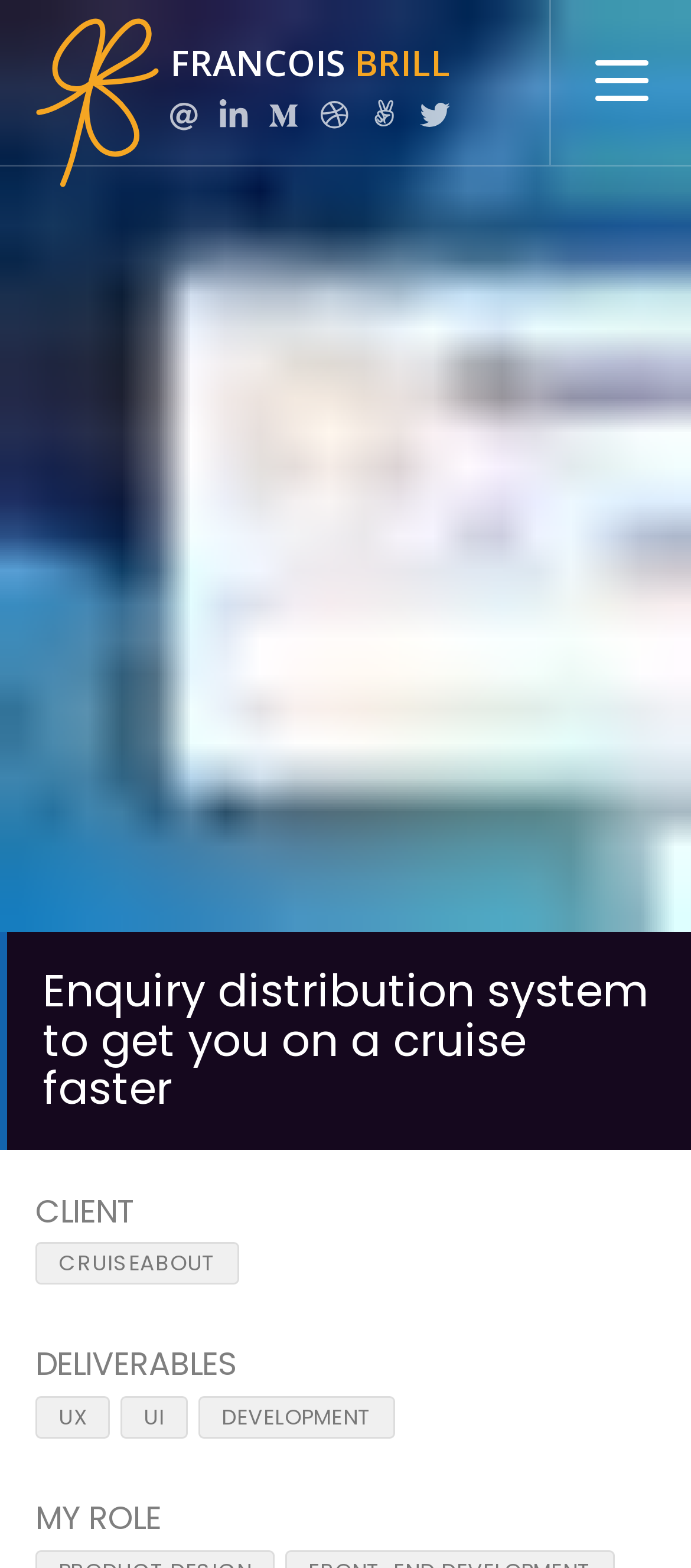Locate the bounding box coordinates for the element described below: "alt="Find me on Medium"". The coordinates must be four float values between 0 and 1, formatted as [left, top, right, bottom].

[0.374, 0.055, 0.449, 0.094]